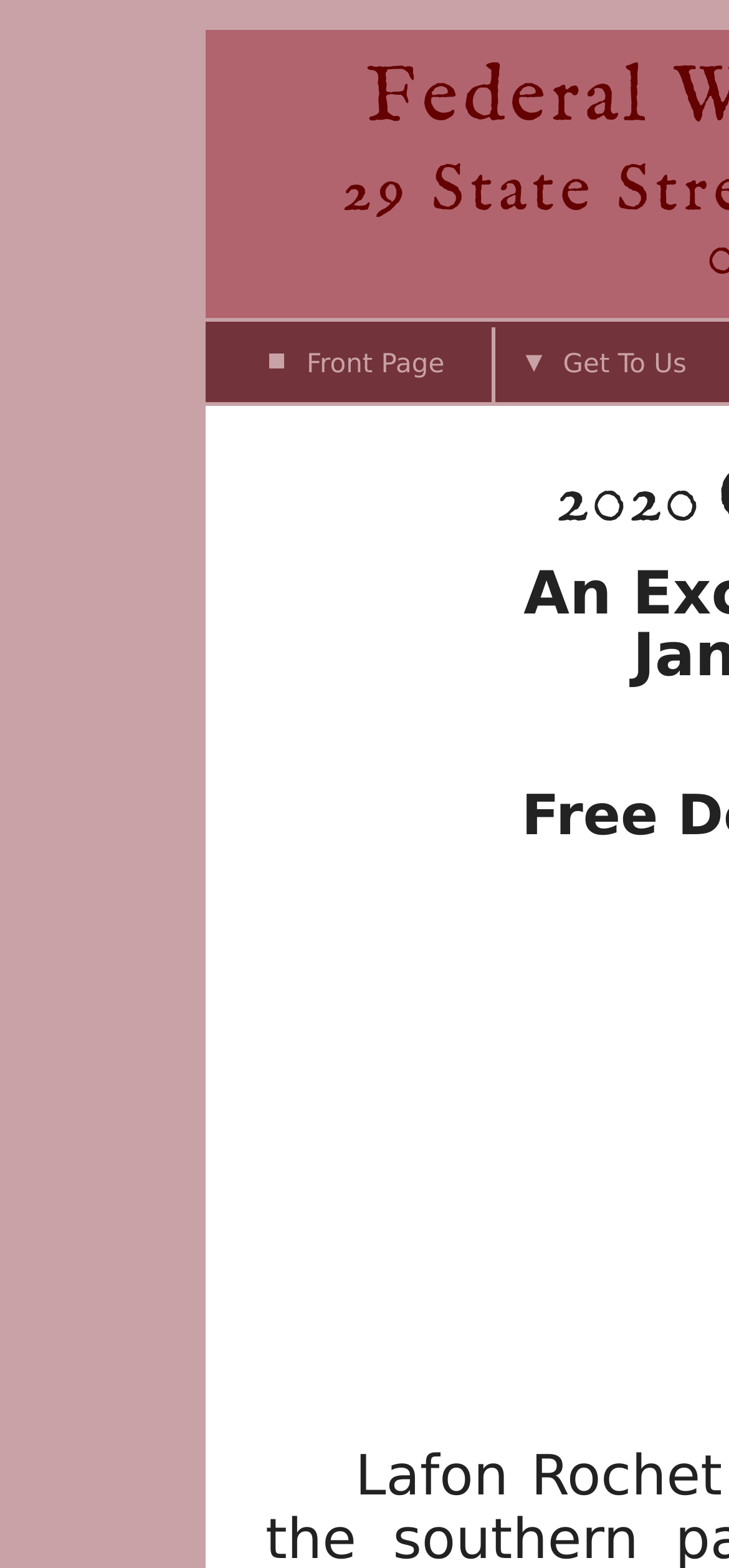Identify the primary heading of the webpage and provide its text.

Federal Wine & Spirits